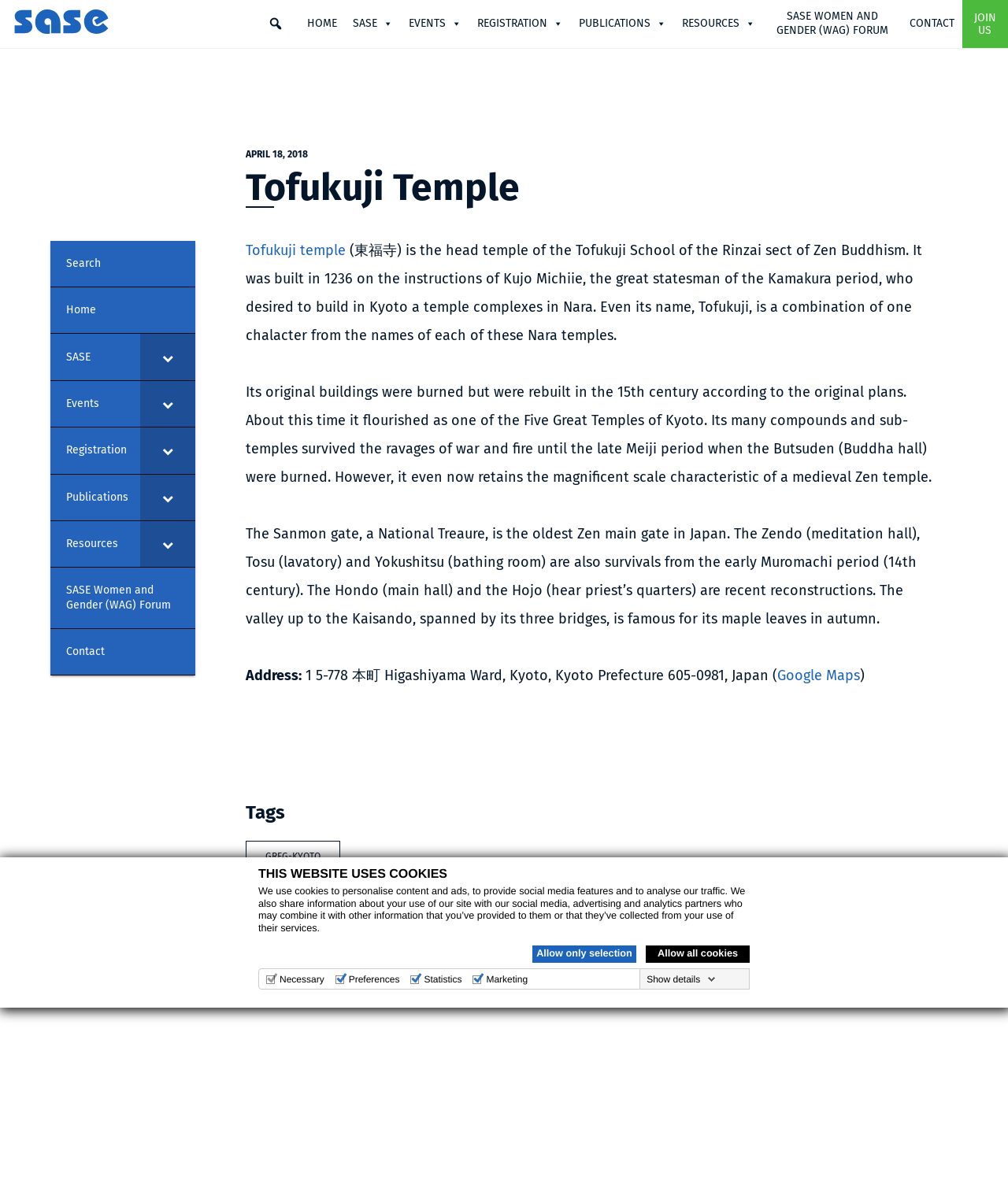Identify the bounding box coordinates of the region that should be clicked to execute the following instruction: "Learn about Tofukuji temple".

[0.244, 0.204, 0.343, 0.219]